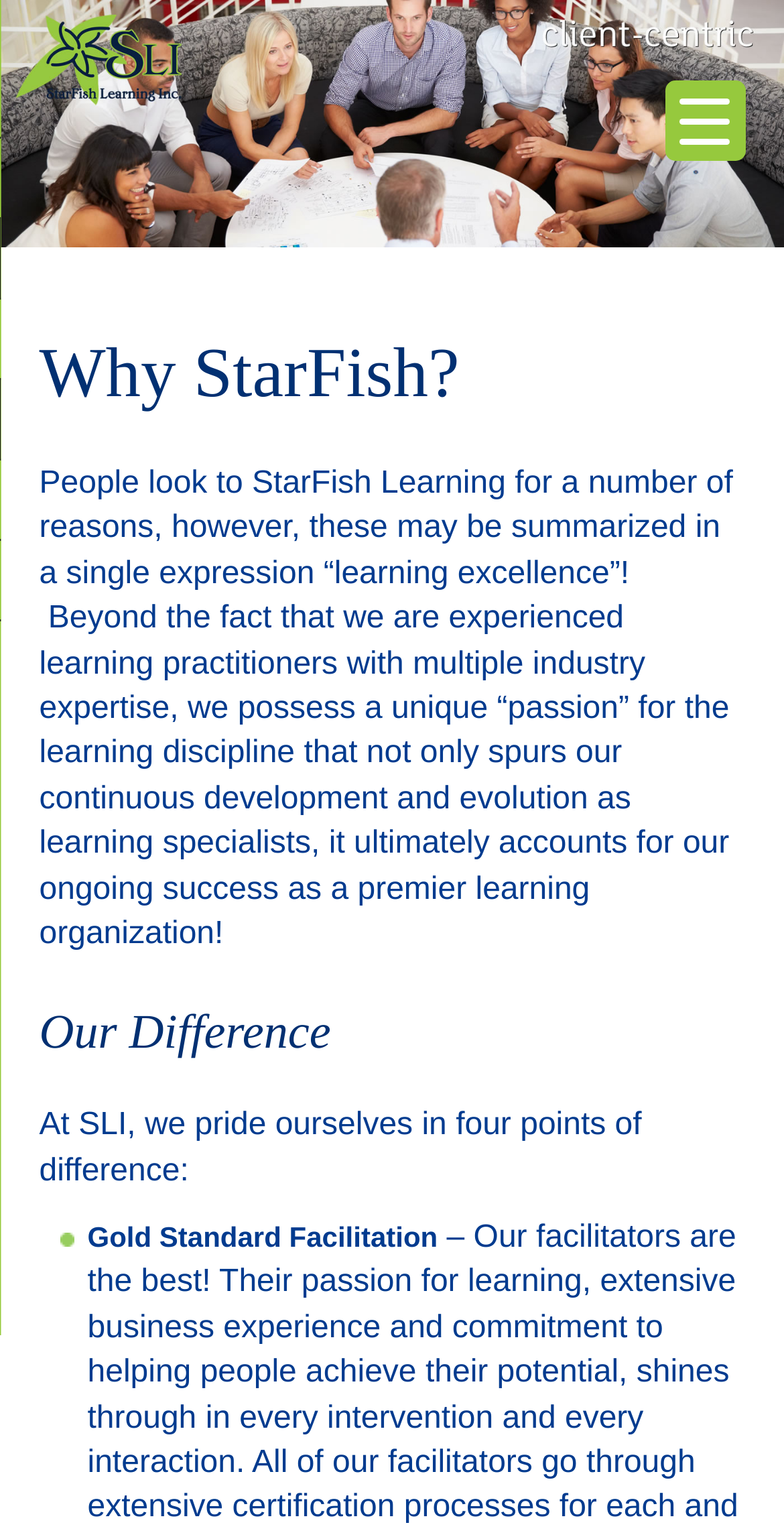Please provide a comprehensive answer to the question below using the information from the image: What is the tone of the webpage?

The language used on the webpage is formal and professional, suggesting that the tone of the webpage is also professional. The use of phrases like 'learning excellence' and 'gold standard facilitation' further reinforces this tone.